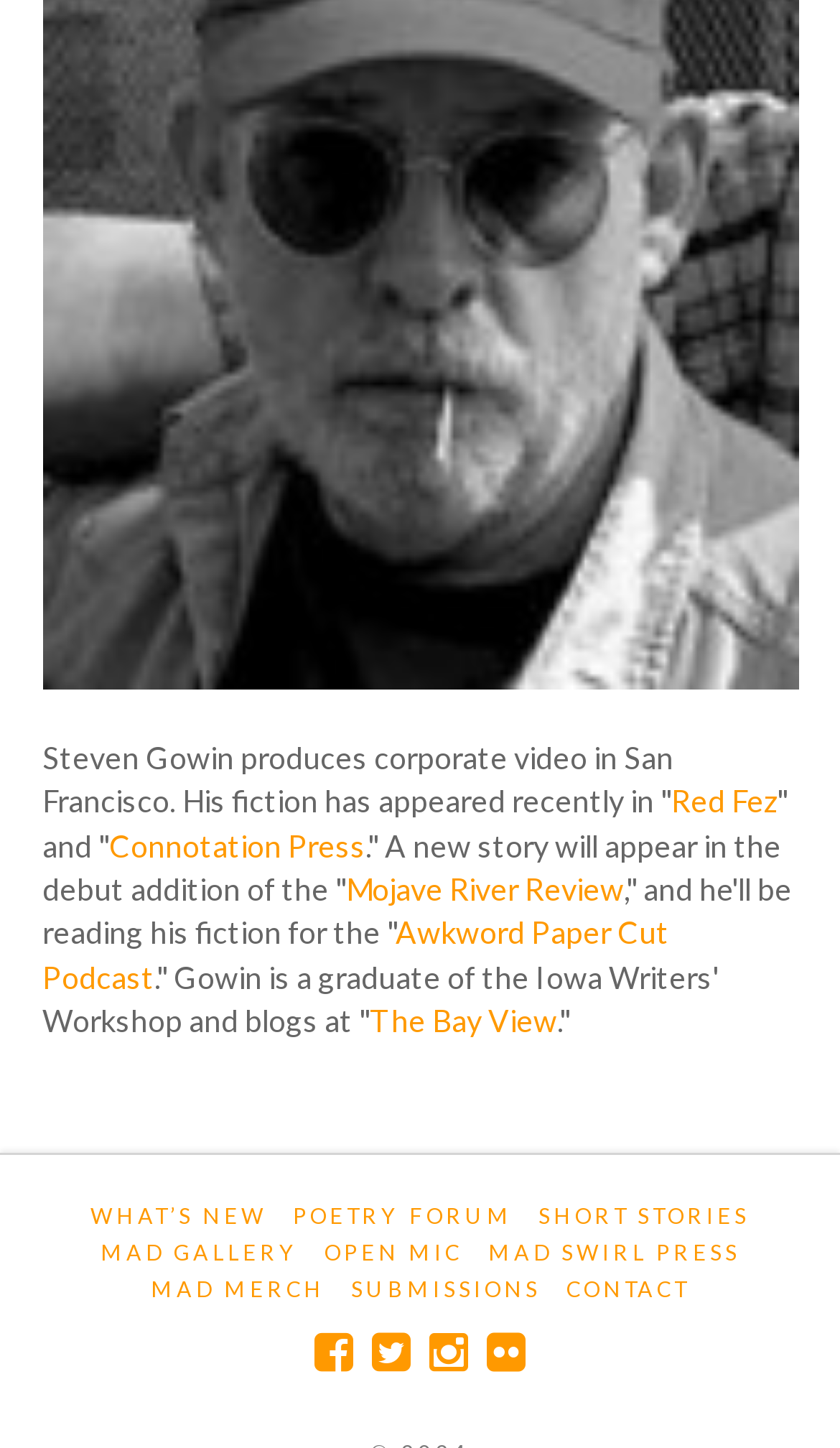Please locate the bounding box coordinates of the region I need to click to follow this instruction: "visit the Red Fez website".

[0.799, 0.541, 0.924, 0.566]